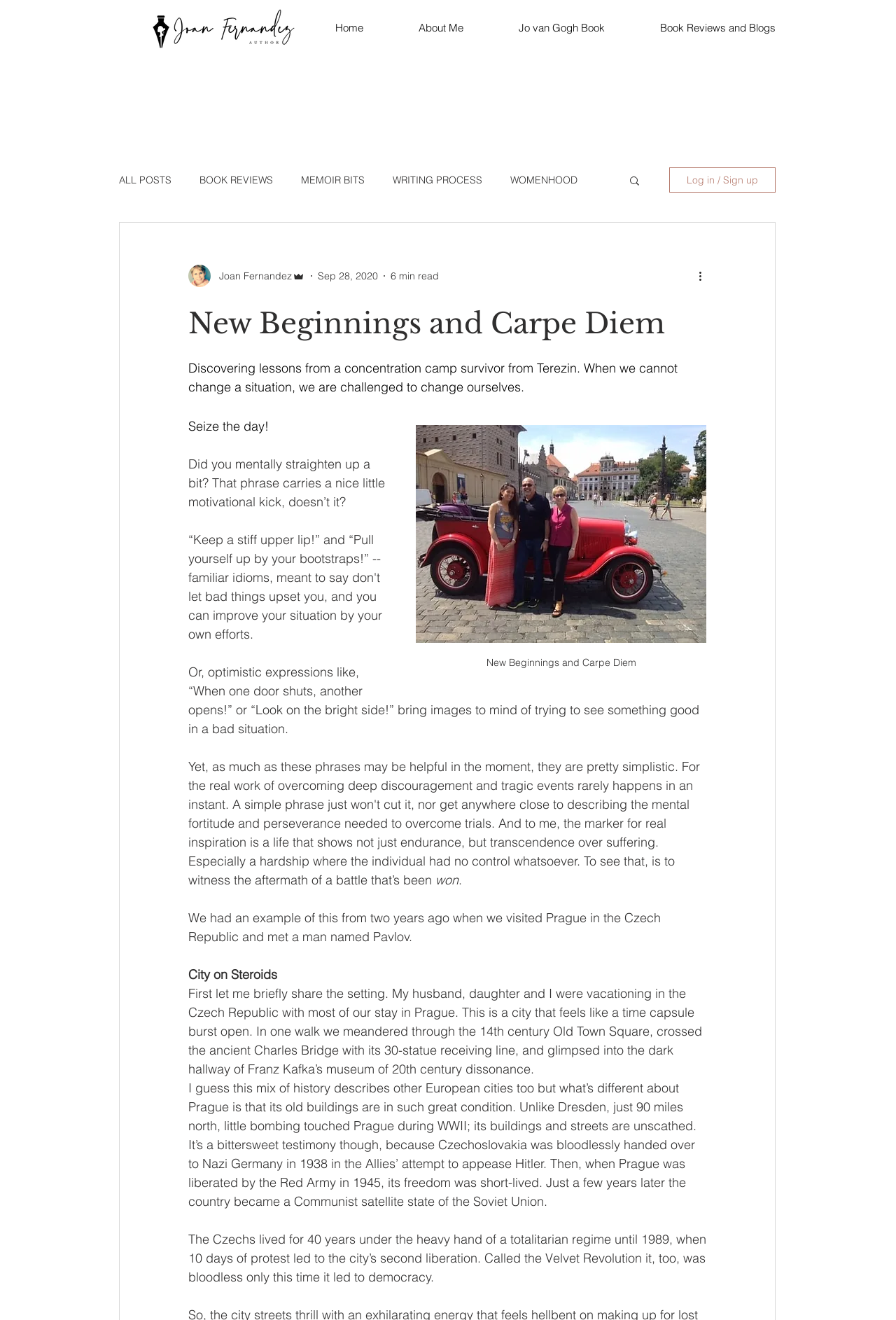Please answer the following question using a single word or phrase: 
What is the author's name?

Joan Fernandez